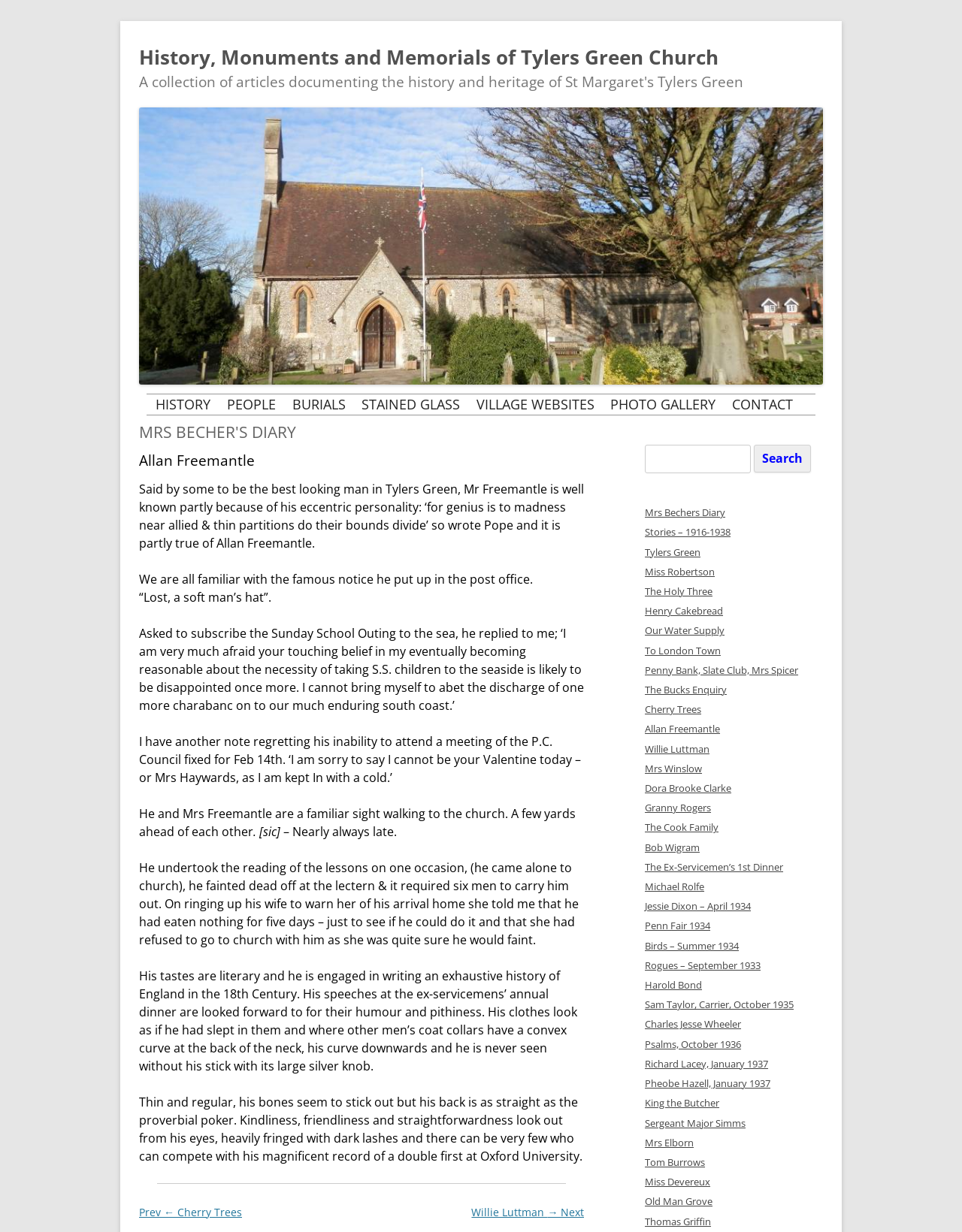Pinpoint the bounding box coordinates of the clickable element needed to complete the instruction: "Go to the 'CONTACT' page". The coordinates should be provided as four float numbers between 0 and 1: [left, top, right, bottom].

[0.761, 0.32, 0.824, 0.337]